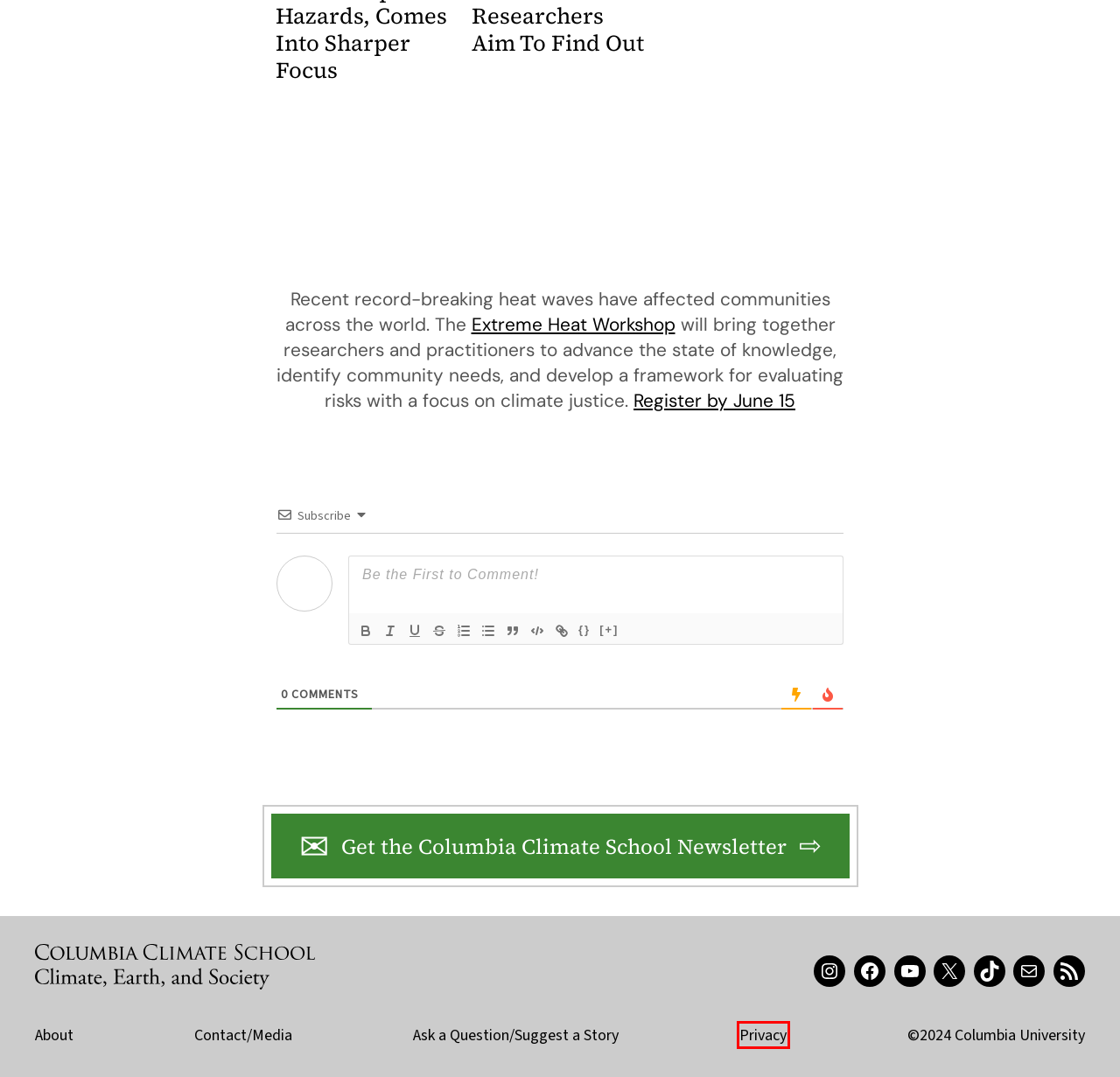You are provided with a screenshot of a webpage that includes a red rectangle bounding box. Please choose the most appropriate webpage description that matches the new webpage after clicking the element within the red bounding box. Here are the candidates:
A. General – State of the Planet
B. Lamont-Doherty Earth Observatory – State of the Planet
C. State of the Planet
D. About – State of the Planet
E. Ask a Question / Suggest a Story – State of the Planet
F. Ronny Friedrich – State of the Planet
G. Cascadia Subduction Zone, One of Earth’s Top Hazards, Comes Into Sharper Focus – State of the Planet
H. Privacy – State of the Planet

H